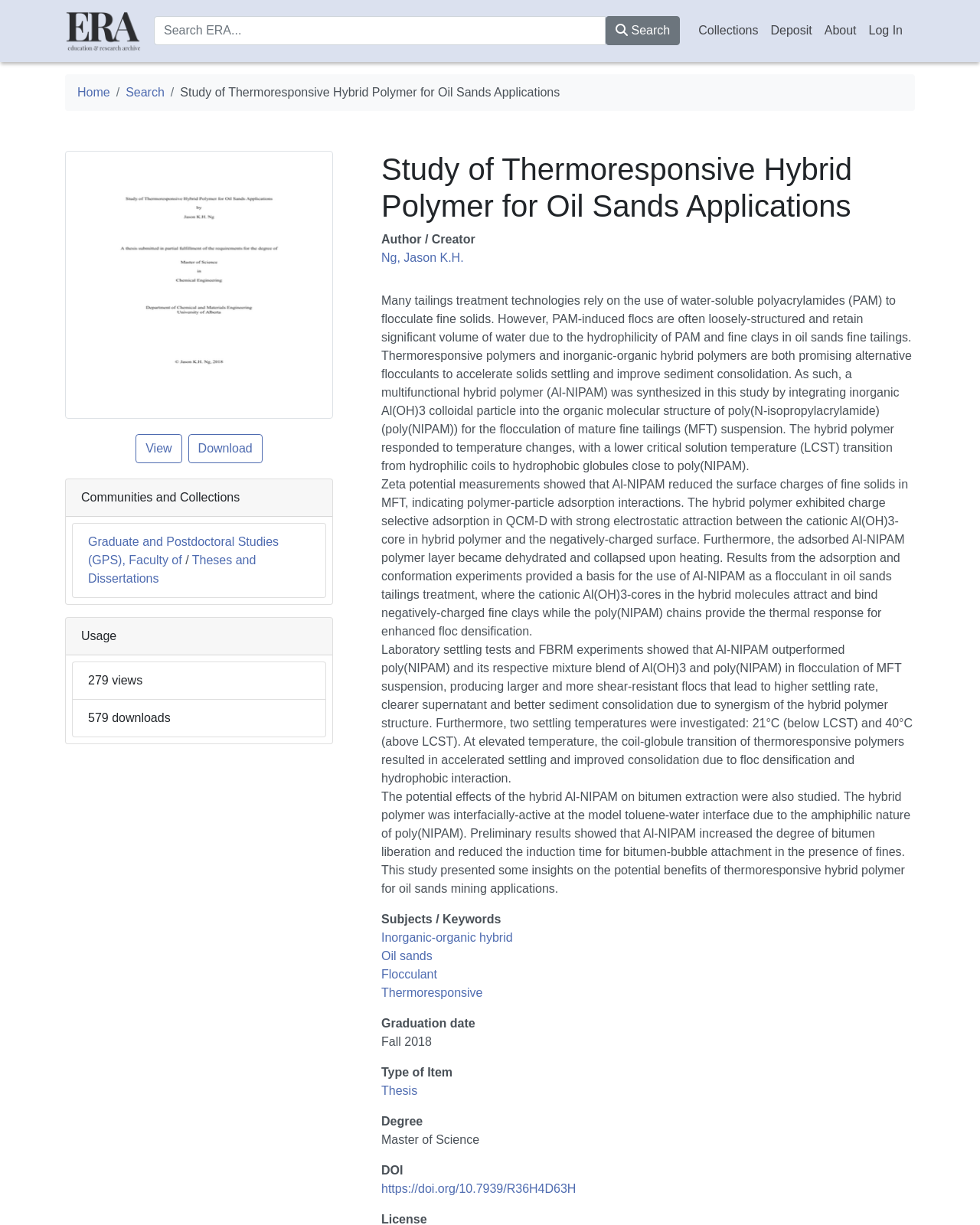Determine the bounding box coordinates for the region that must be clicked to execute the following instruction: "Download this study".

[0.192, 0.354, 0.268, 0.378]